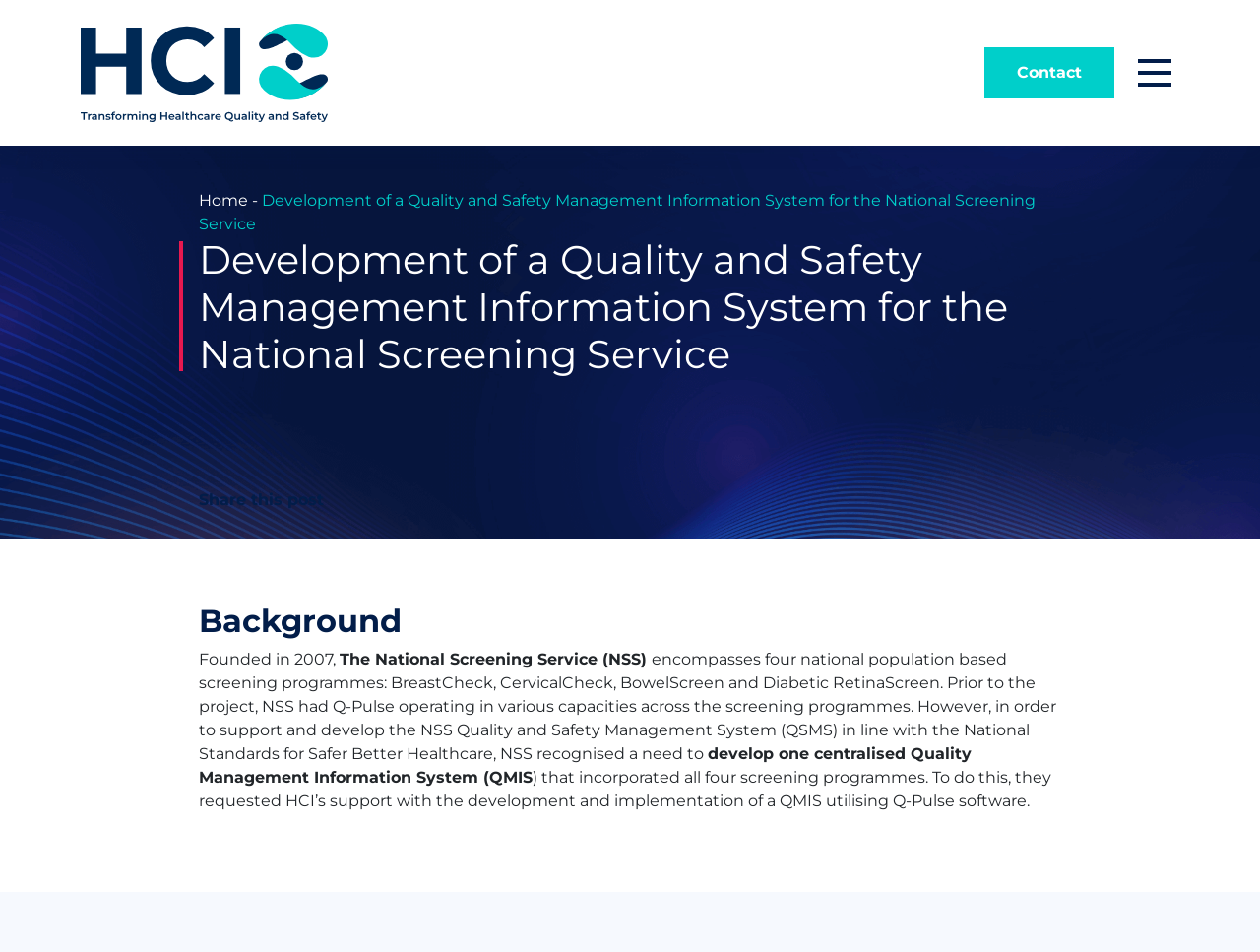Identify the bounding box of the UI element that matches this description: "parent_node: Contact aria-label="Open Menu"".

[0.897, 0.051, 0.936, 0.102]